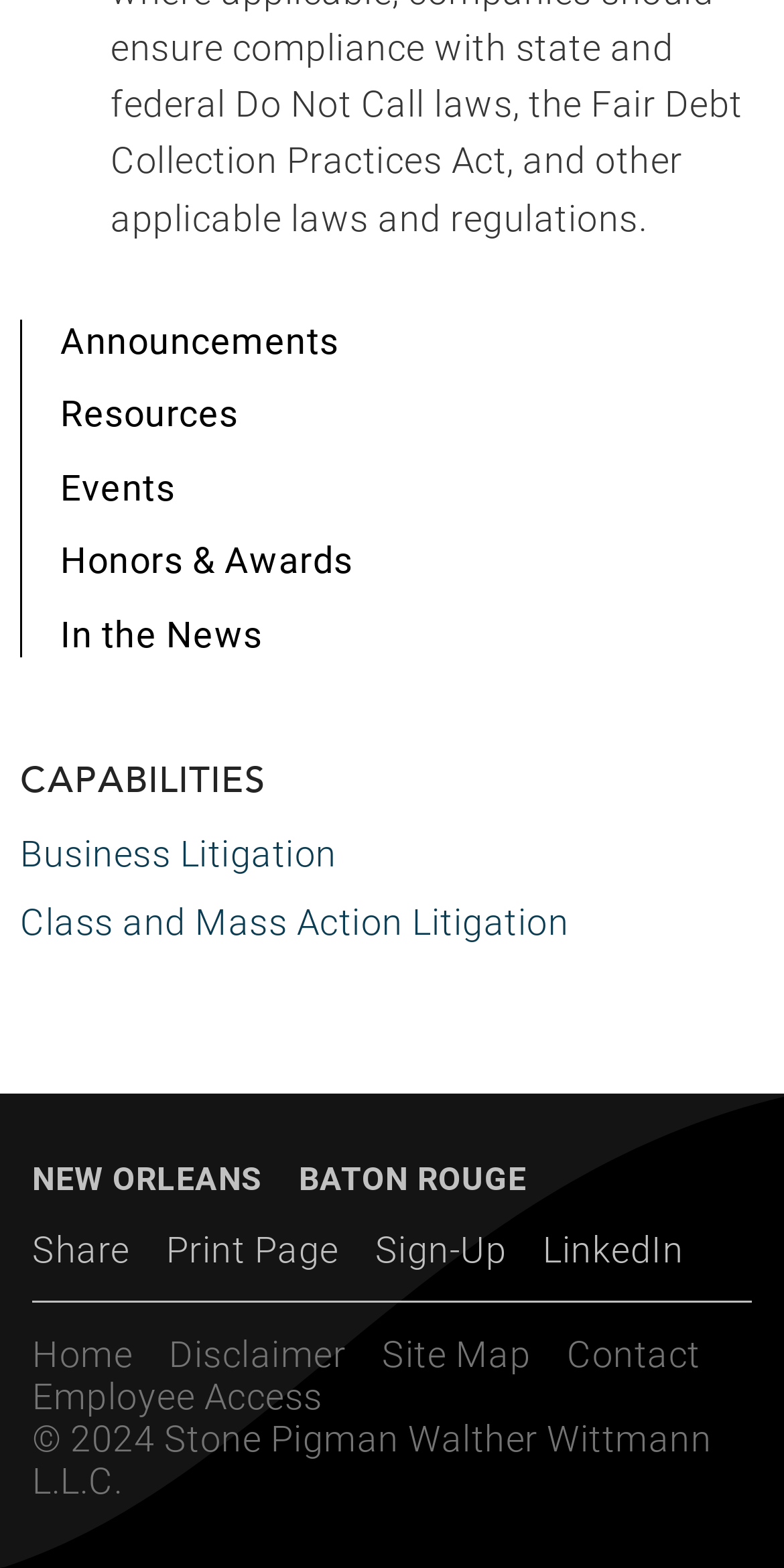Identify the bounding box for the element characterized by the following description: "Class and Mass Action Litigation".

[0.026, 0.575, 0.726, 0.602]